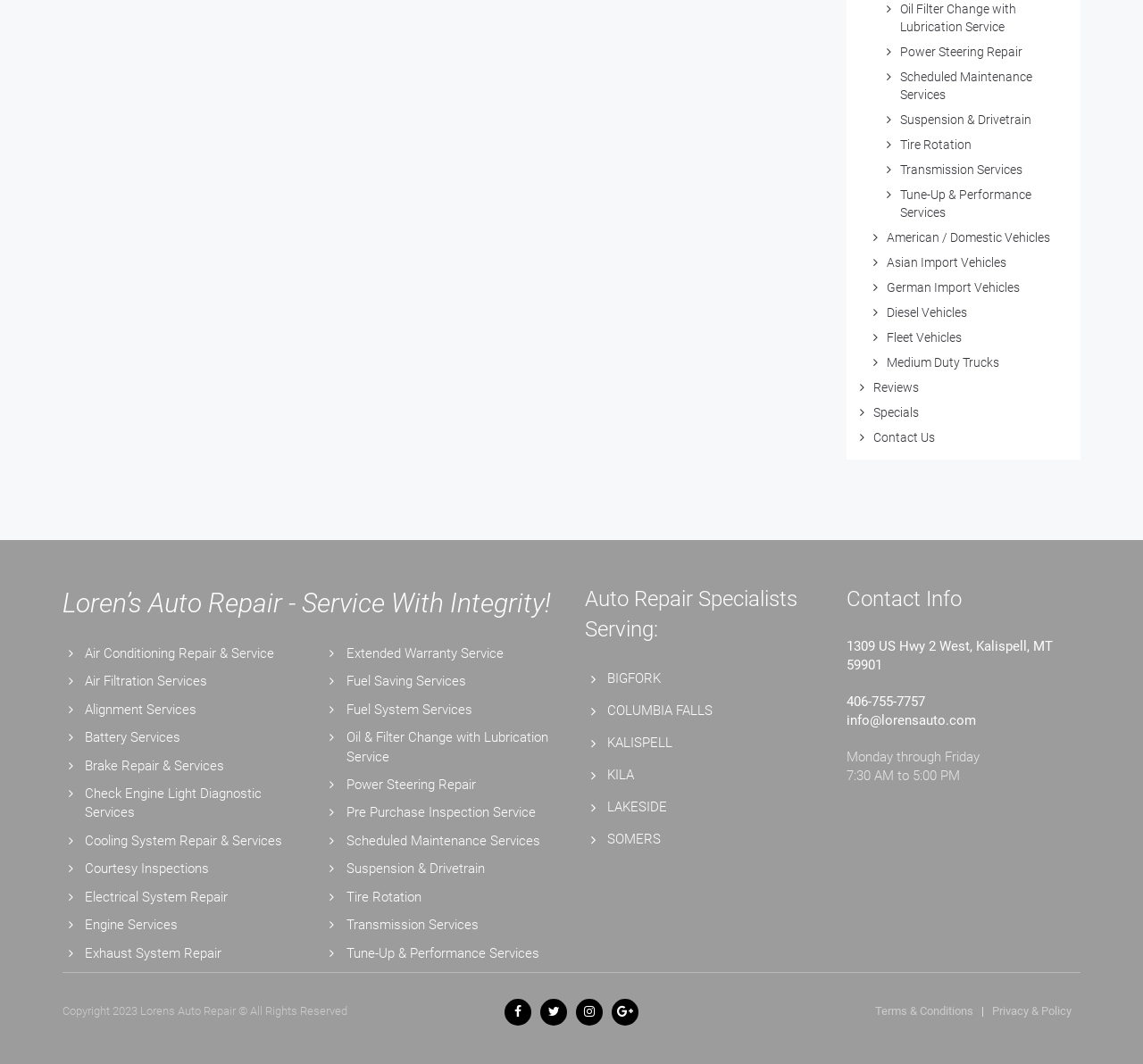Respond to the following query with just one word or a short phrase: 
What is the address of the shop?

1309 US Hwy 2 West, Kalispell, MT 59901